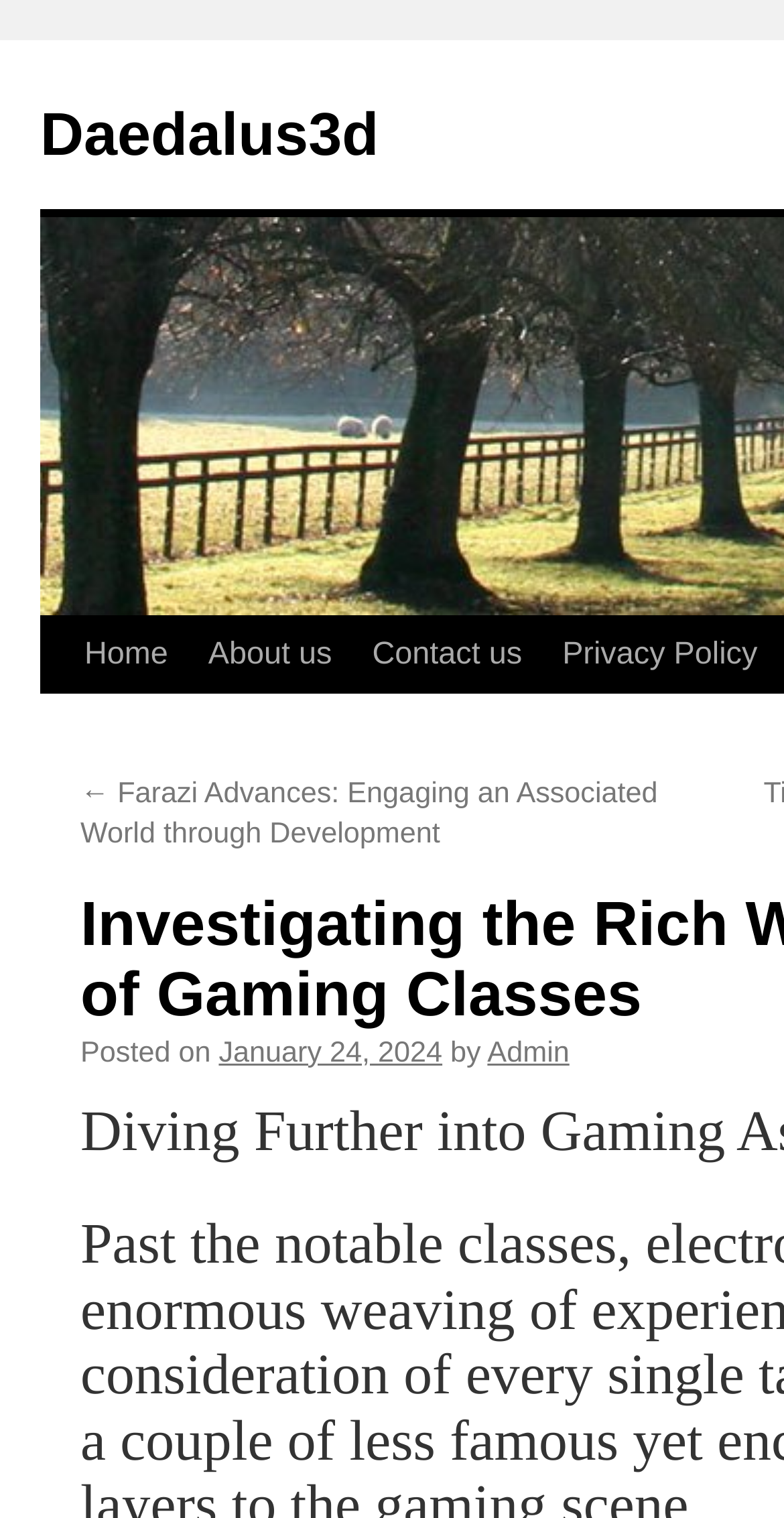Please analyze the image and provide a thorough answer to the question:
Who is the author of the article?

I determined the author of the article by looking at the link element with the text 'Admin', which is located next to the 'by' static text element.